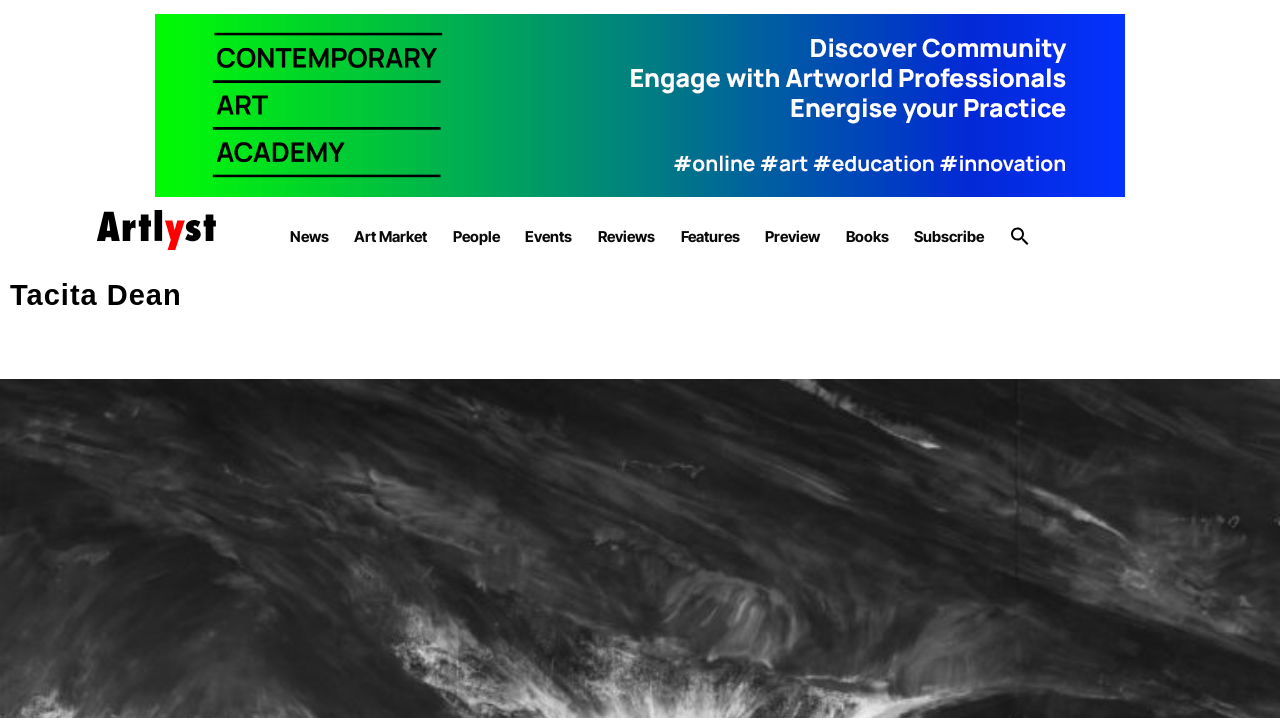What is the name of the artist featured on this webpage?
Please provide a single word or phrase in response based on the screenshot.

Tacita Dean